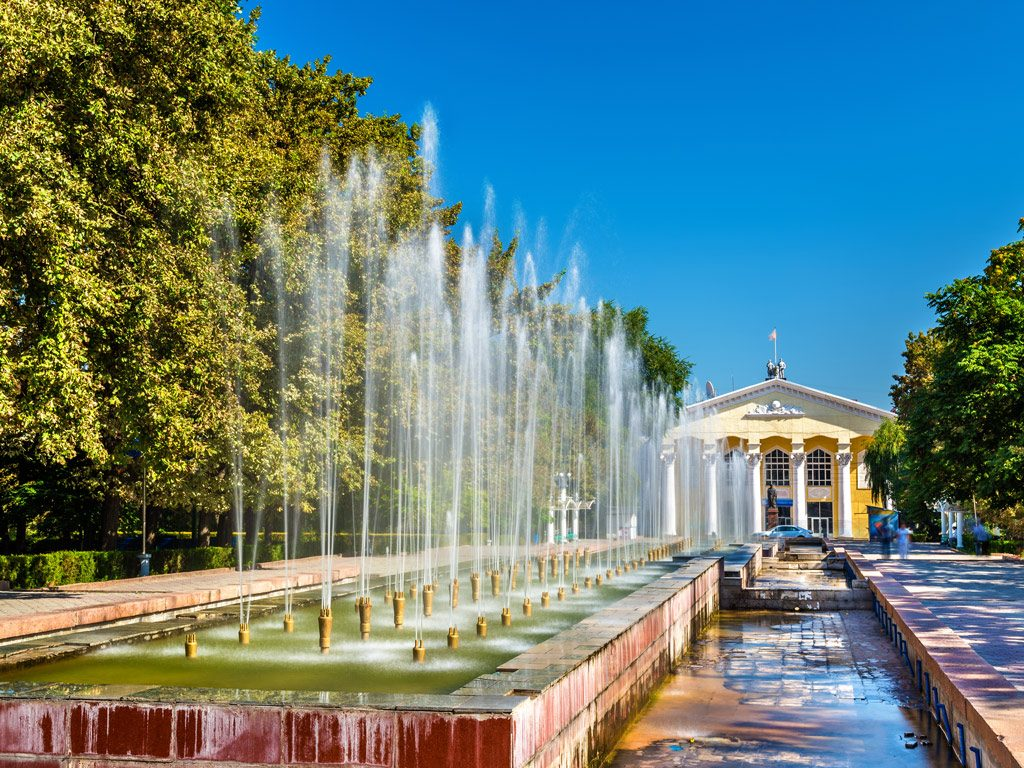What is the purpose of the fountain?
Please respond to the question with a detailed and informative answer.

The question asks about the purpose of the fountain in the foreground of the image. The caption mentions that the fountain 'shoots streams of water high into the air, creating a refreshing display that sparkles in the sunlight'. This suggests that the primary purpose of the fountain is to create a visually appealing and refreshing display, which adds to the overall charm of the scene.